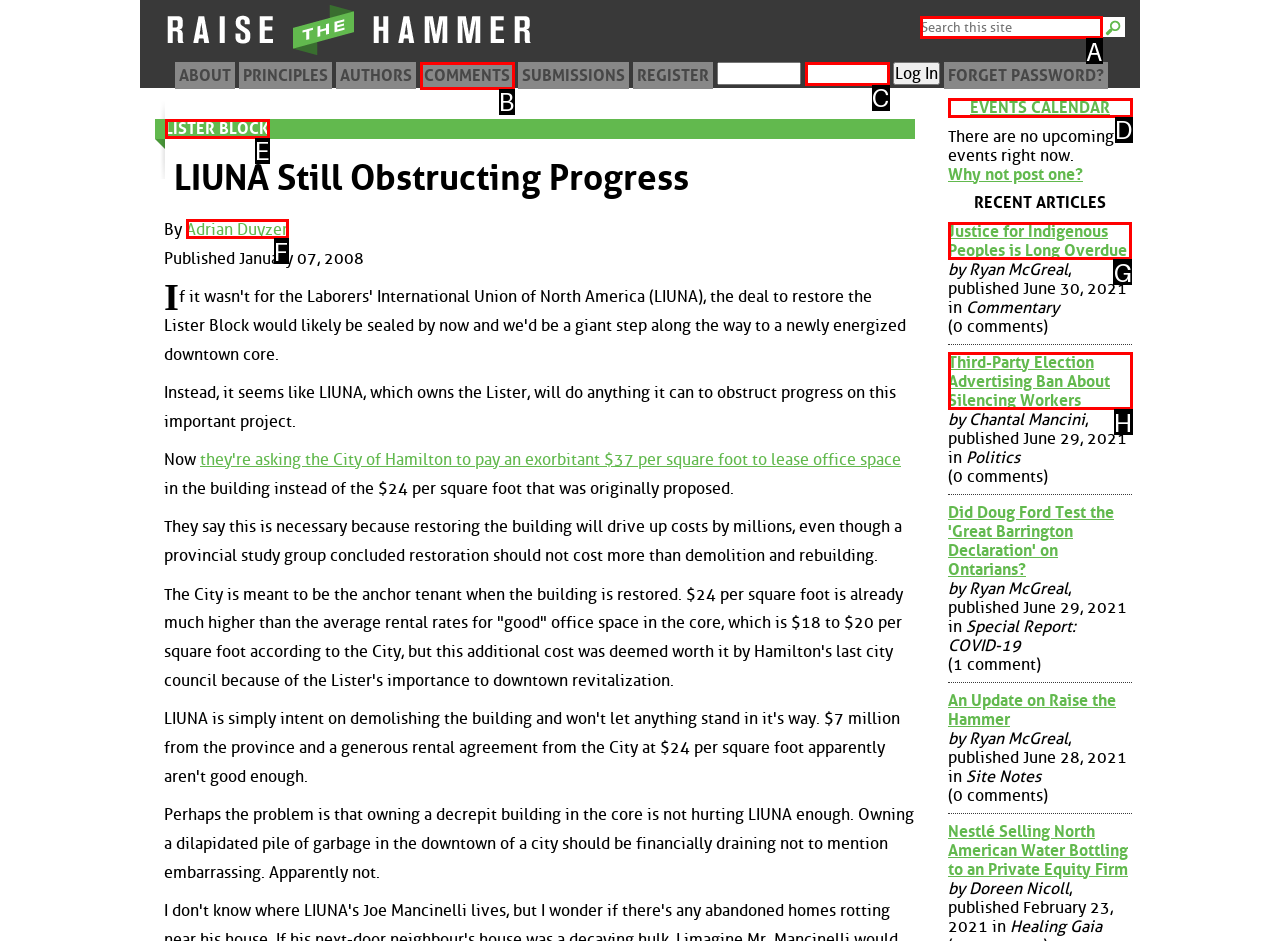Indicate the HTML element that should be clicked to perform the task: Read the article 'Justice for Indigenous Peoples is Long Overdue' Reply with the letter corresponding to the chosen option.

G